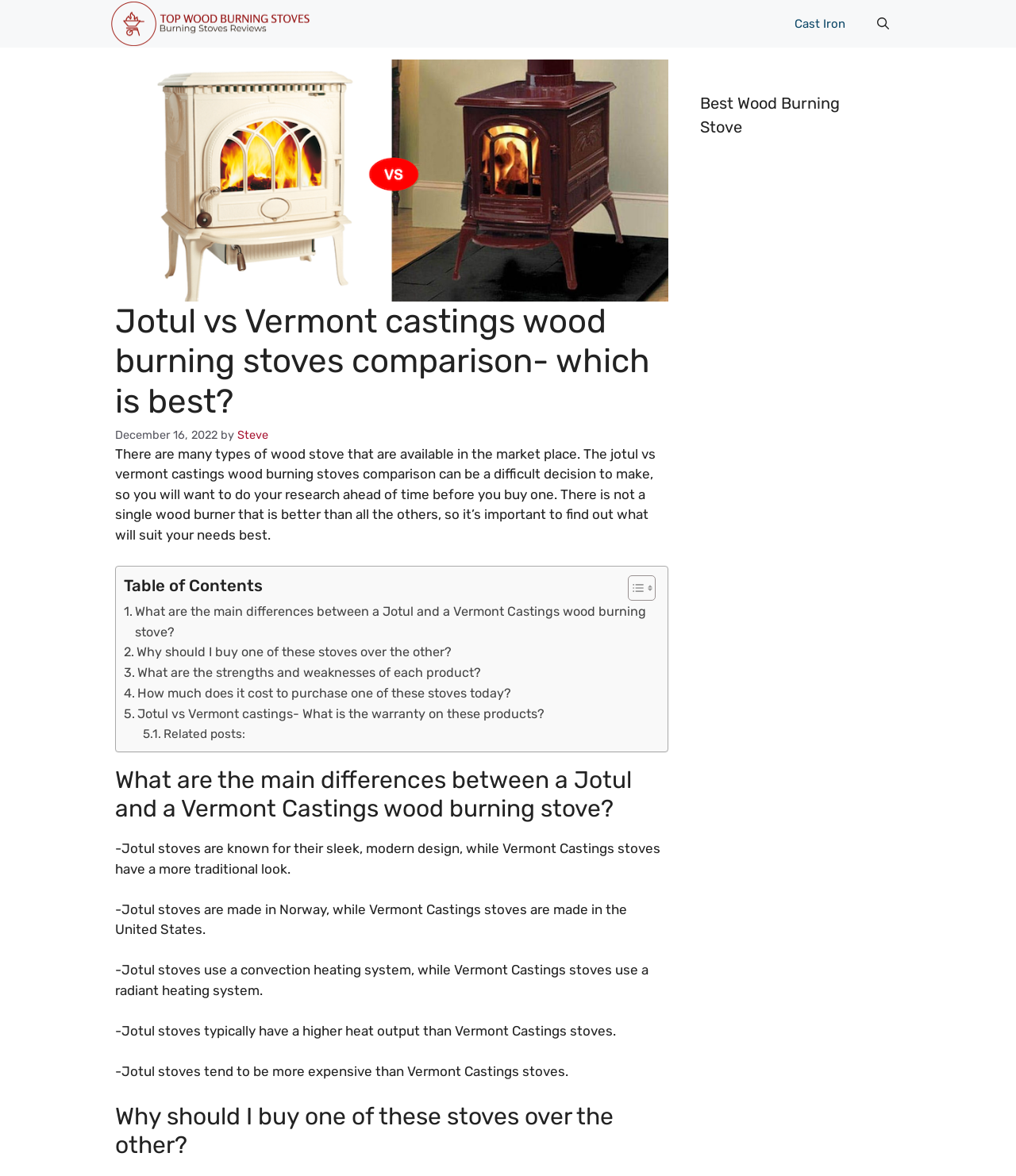What type of heating system does Vermont Castings stoves use?
Please provide a detailed answer to the question.

According to the webpage, Vermont Castings stoves use a radiant heating system, as opposed to Jotul stoves which use a convection heating system. This is stated in the section 'What are the main differences between a Jotul and a Vermont Castings wood burning stove?'.